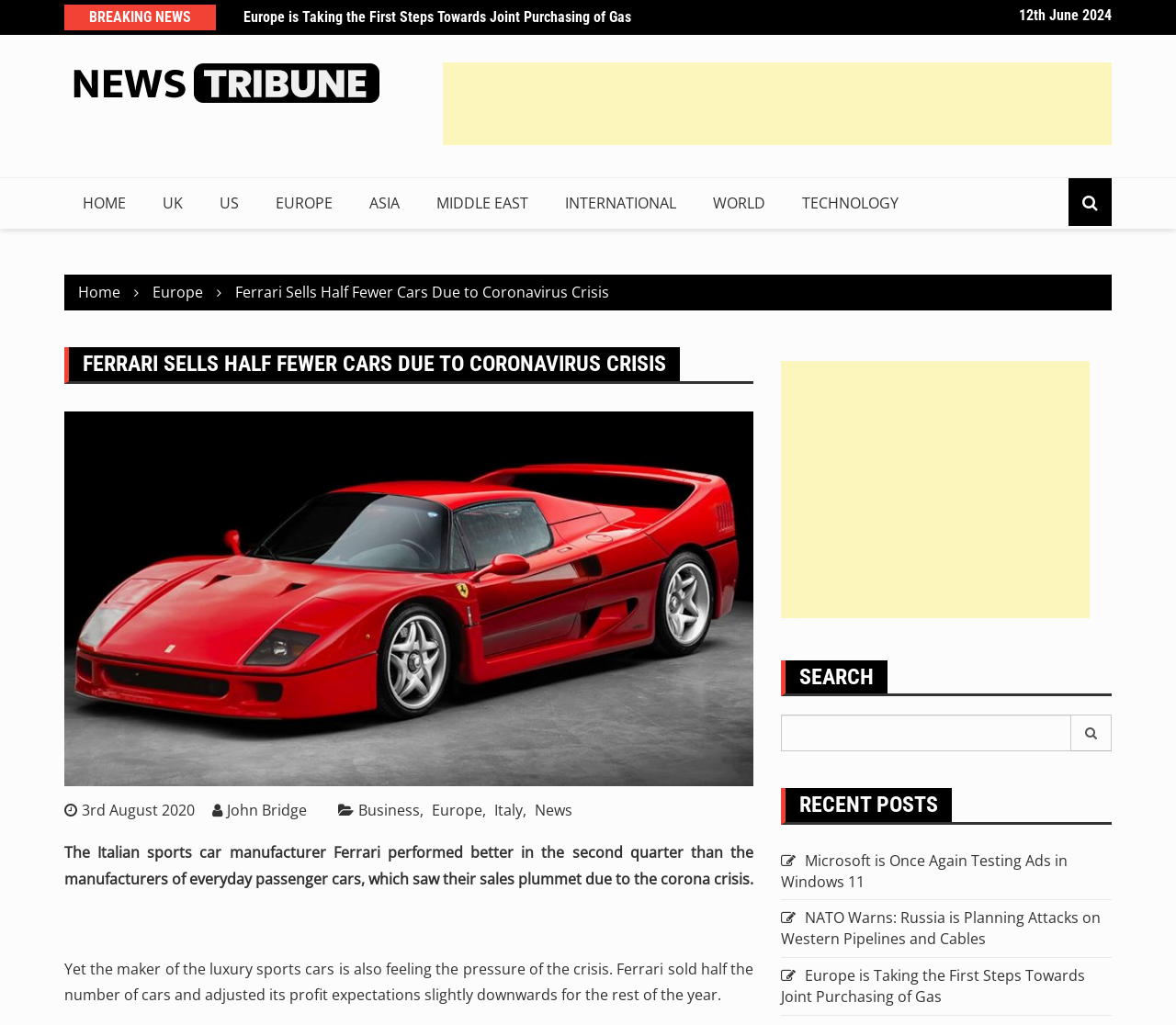Specify the bounding box coordinates of the region I need to click to perform the following instruction: "Click on the 'EUROPE' link". The coordinates must be four float numbers in the range of 0 to 1, i.e., [left, top, right, bottom].

[0.219, 0.174, 0.298, 0.223]